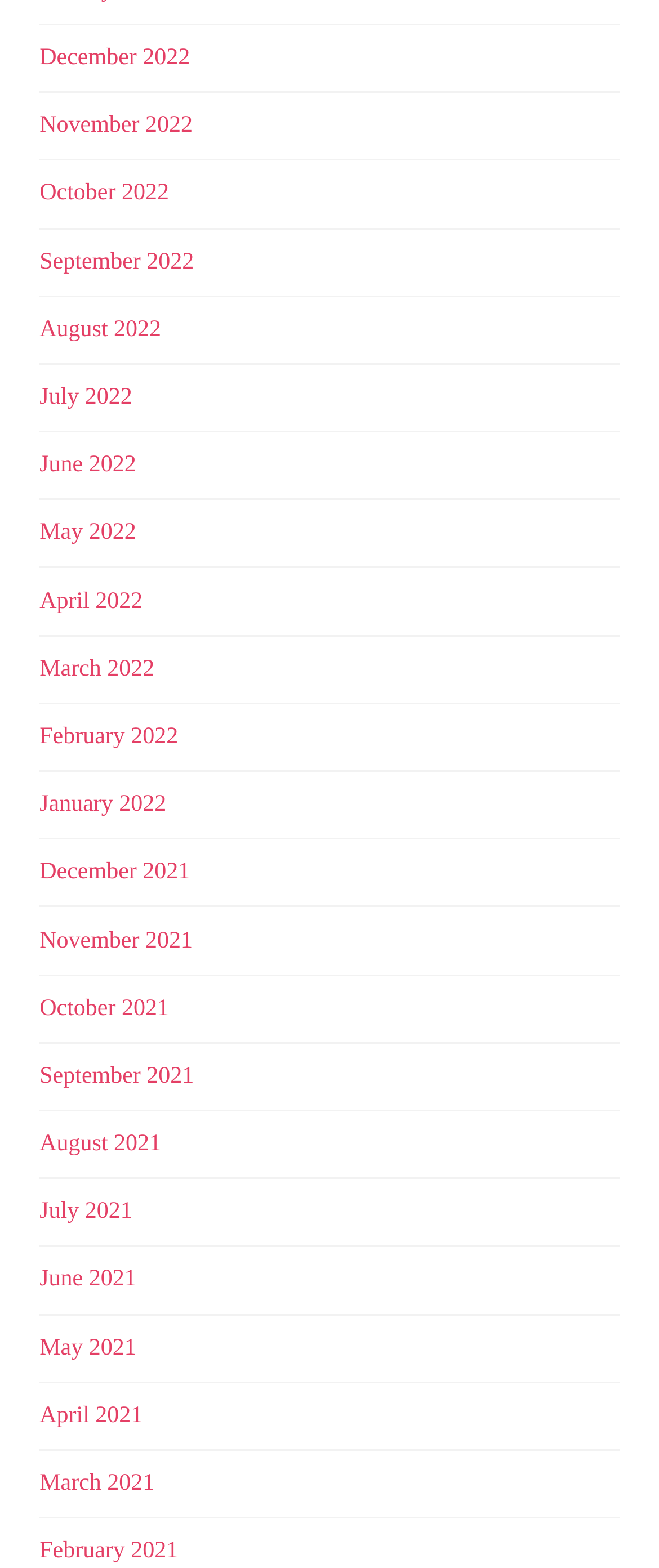Find the bounding box coordinates of the clickable element required to execute the following instruction: "View September 2022". Provide the coordinates as four float numbers between 0 and 1, i.e., [left, top, right, bottom].

[0.06, 0.159, 0.294, 0.175]